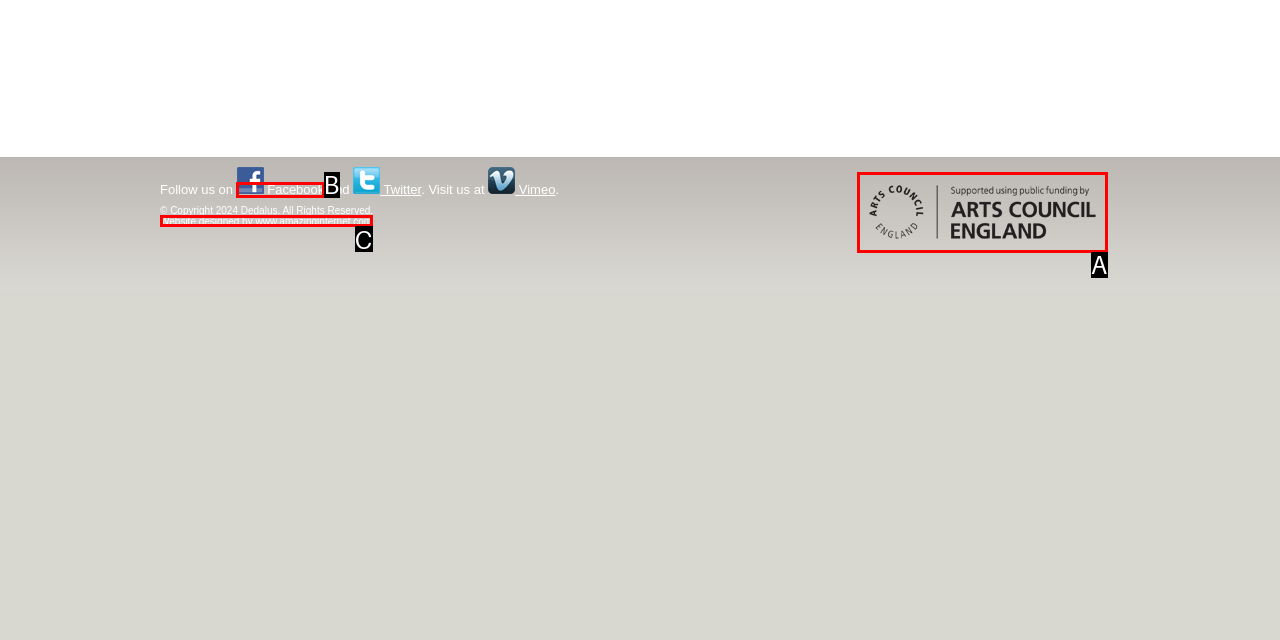Identify the UI element that best fits the description: Website designed by www.amazinginternet.com
Respond with the letter representing the correct option.

C